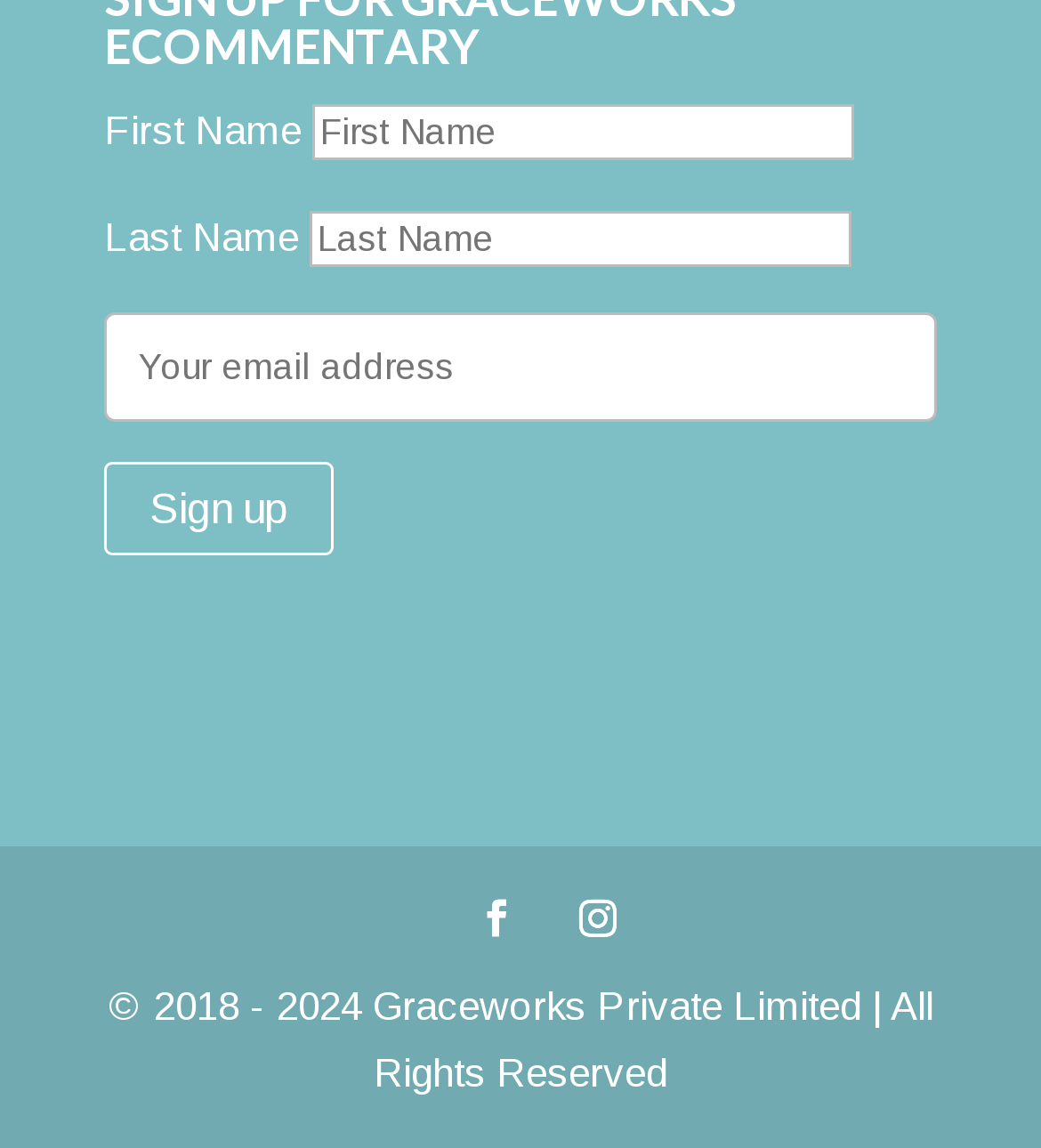Provide a one-word or short-phrase answer to the question:
What is the purpose of the 'Sign up' button?

To sign up